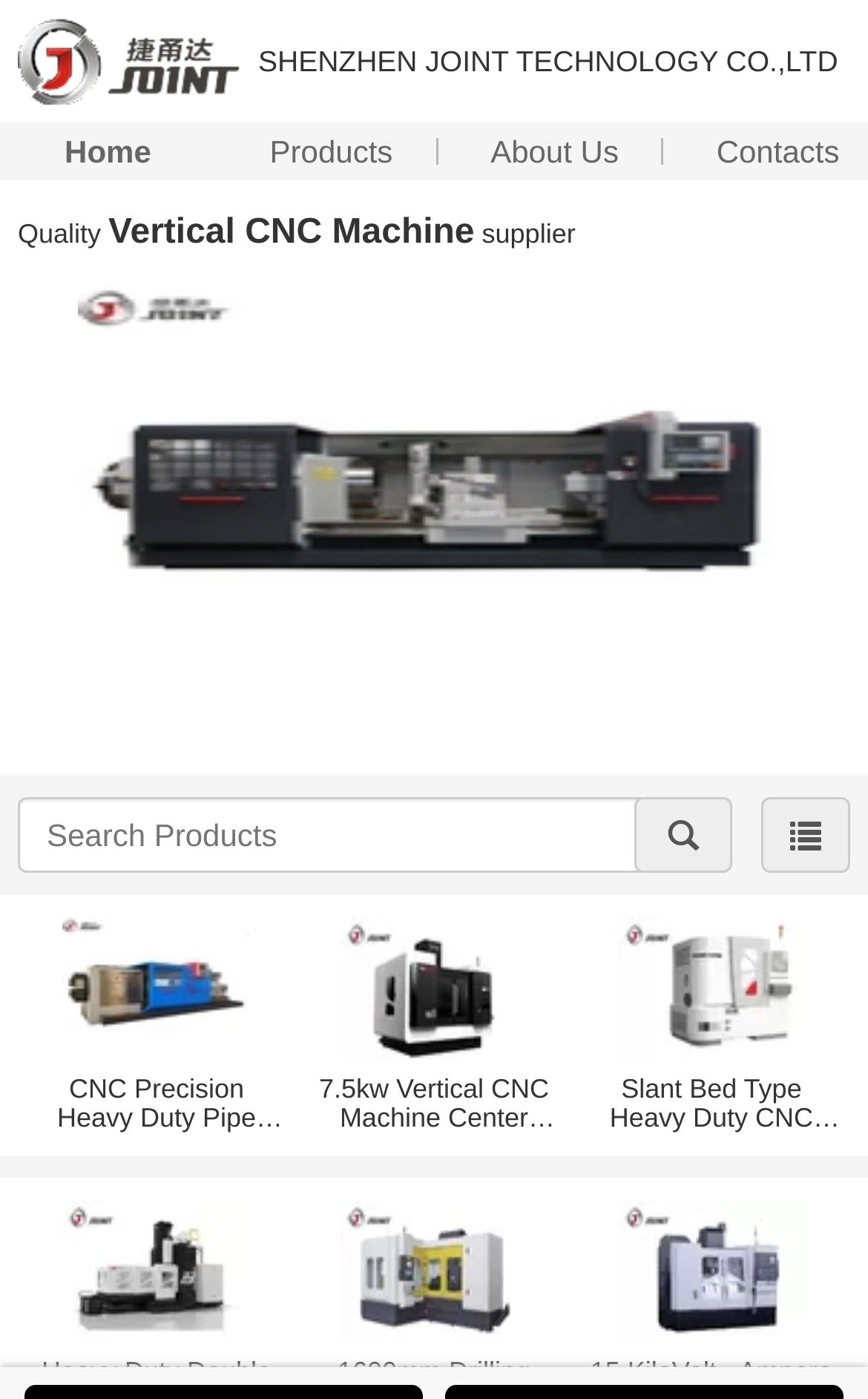Can you find the bounding box coordinates of the area I should click to execute the following instruction: "Search for products"?

[0.021, 0.57, 0.838, 0.624]